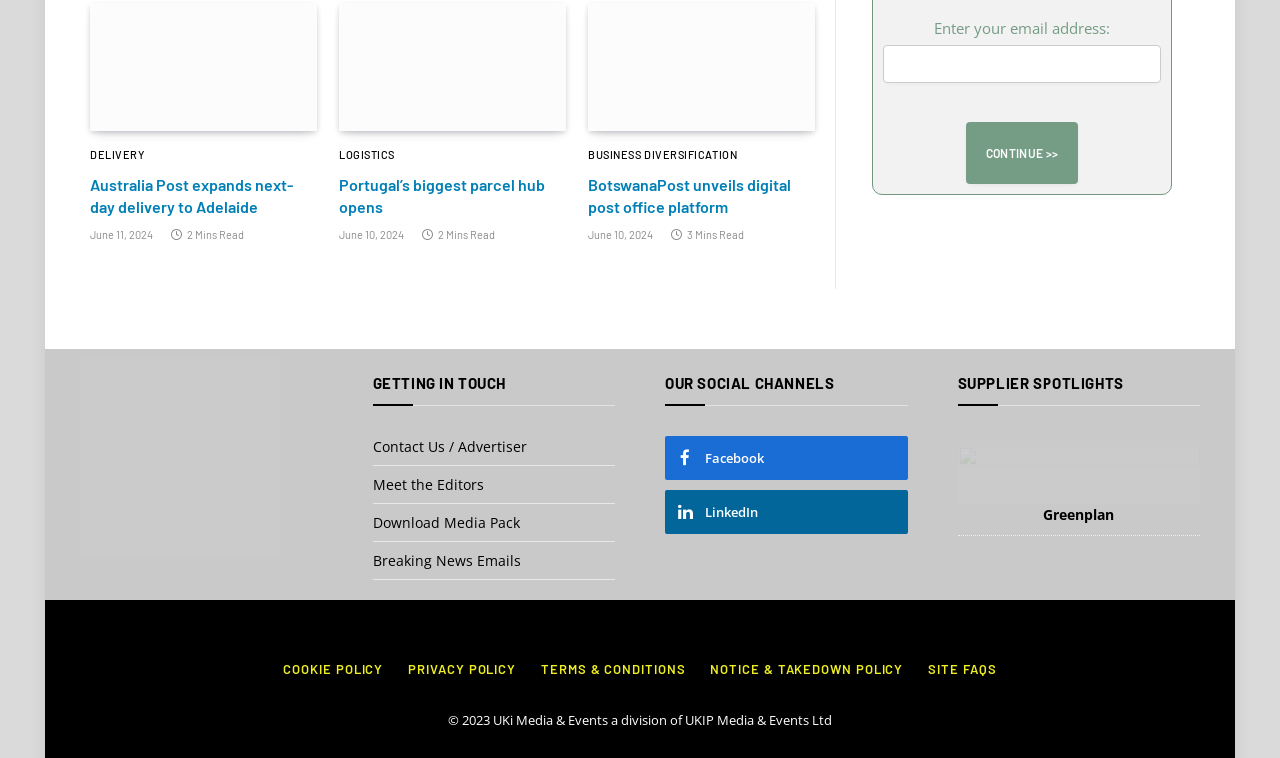Find and specify the bounding box coordinates that correspond to the clickable region for the instruction: "Enter email address".

[0.69, 0.06, 0.907, 0.11]